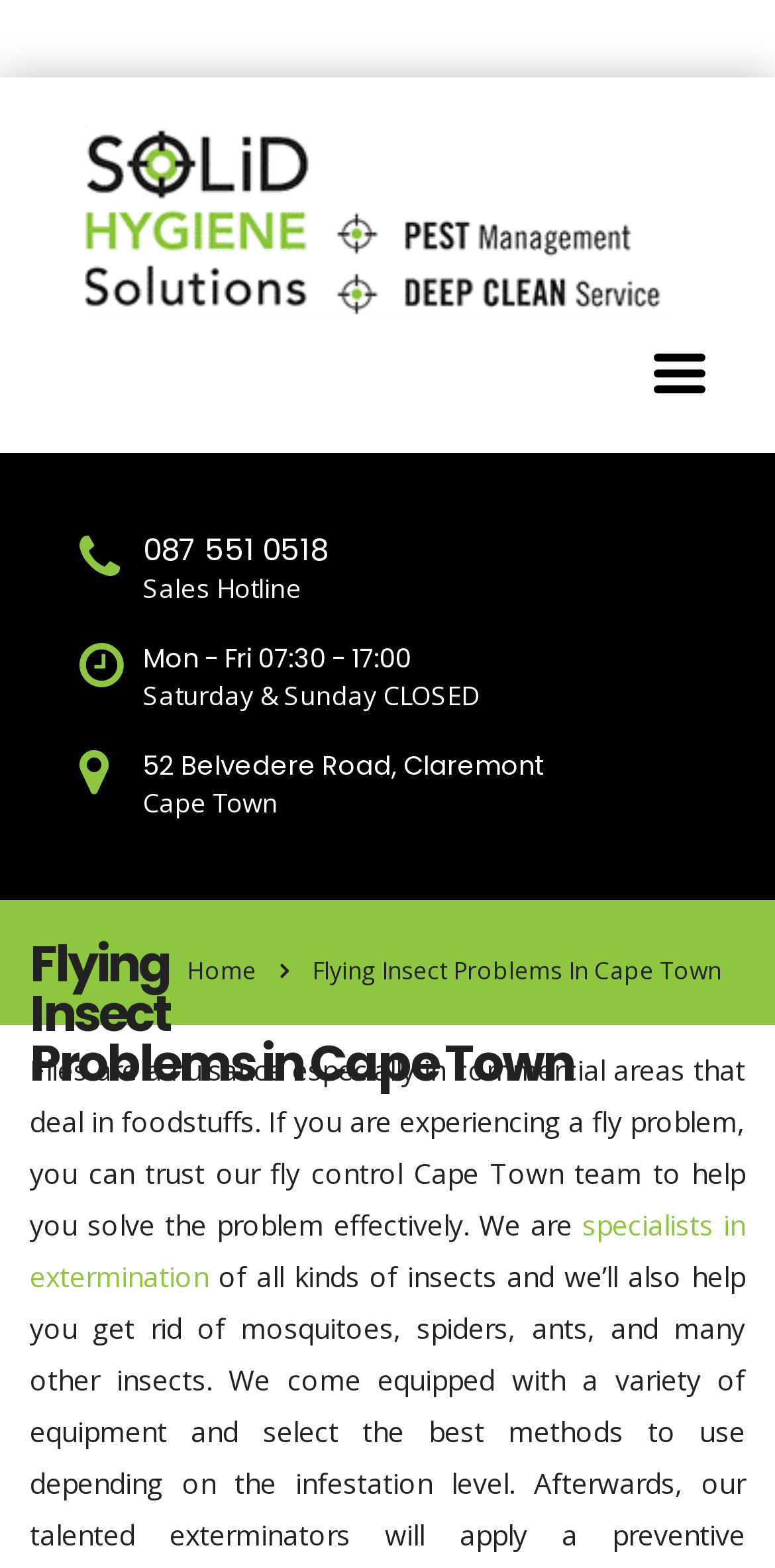Identify the bounding box for the given UI element using the description provided. Coordinates should be in the format (top-left x, top-left y, bottom-right x, bottom-right y) and must be between 0 and 1. Here is the description: Home

[0.241, 0.609, 0.331, 0.63]